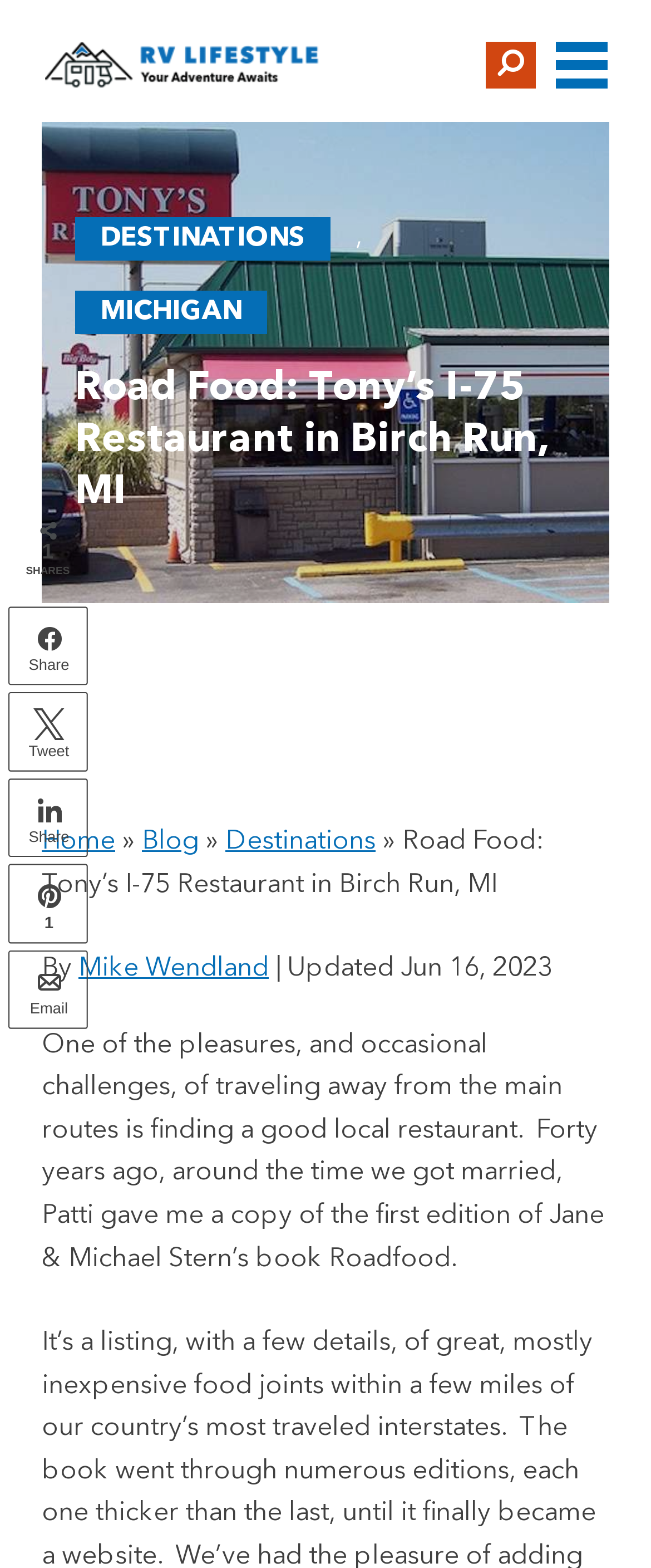Highlight the bounding box coordinates of the element that should be clicked to carry out the following instruction: "Write a new topic about remakes". The coordinates must be given as four float numbers ranging from 0 to 1, i.e., [left, top, right, bottom].

None